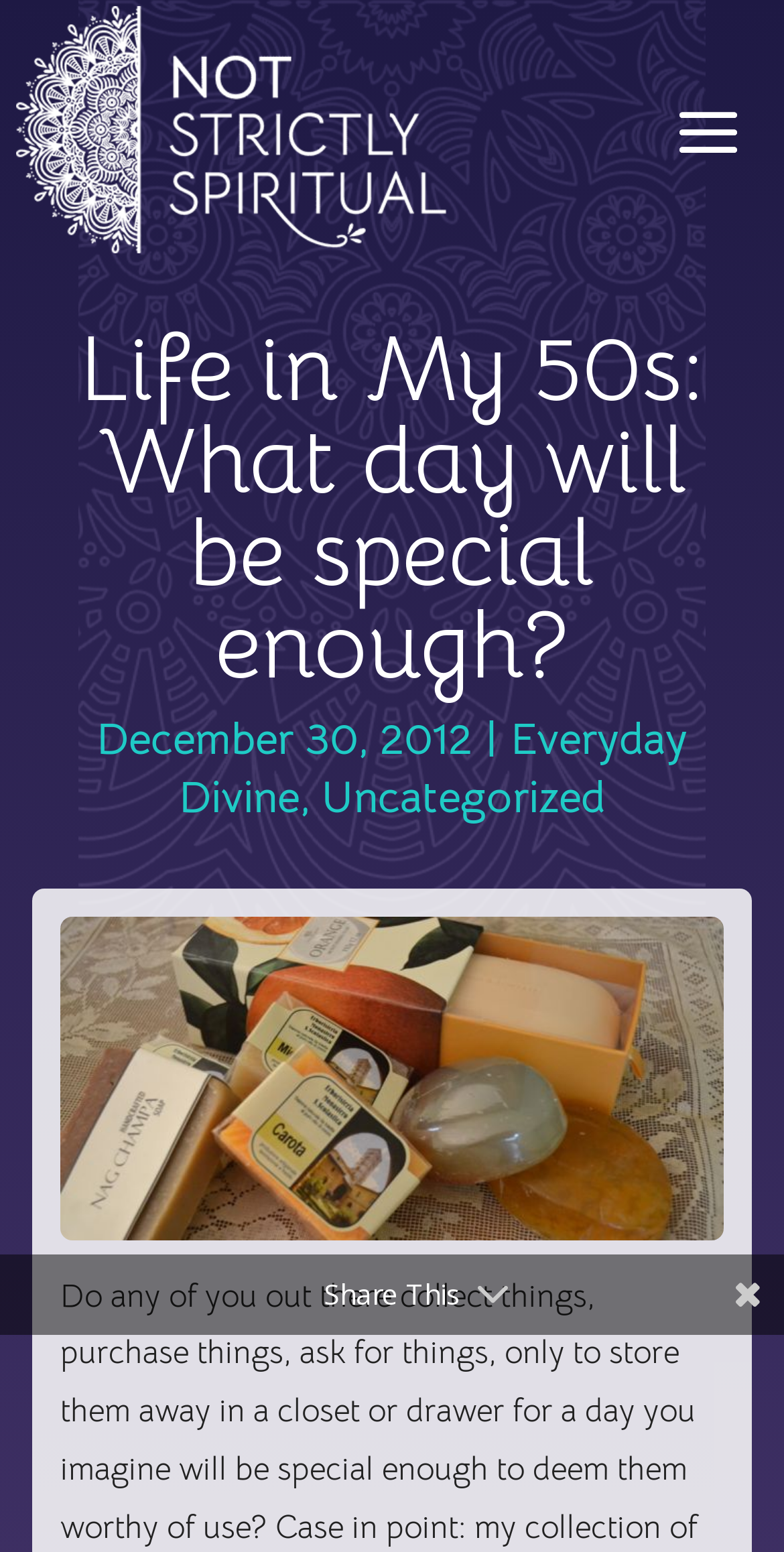Please extract the webpage's main title and generate its text content.

Life in My 50s: What day will be special enough?